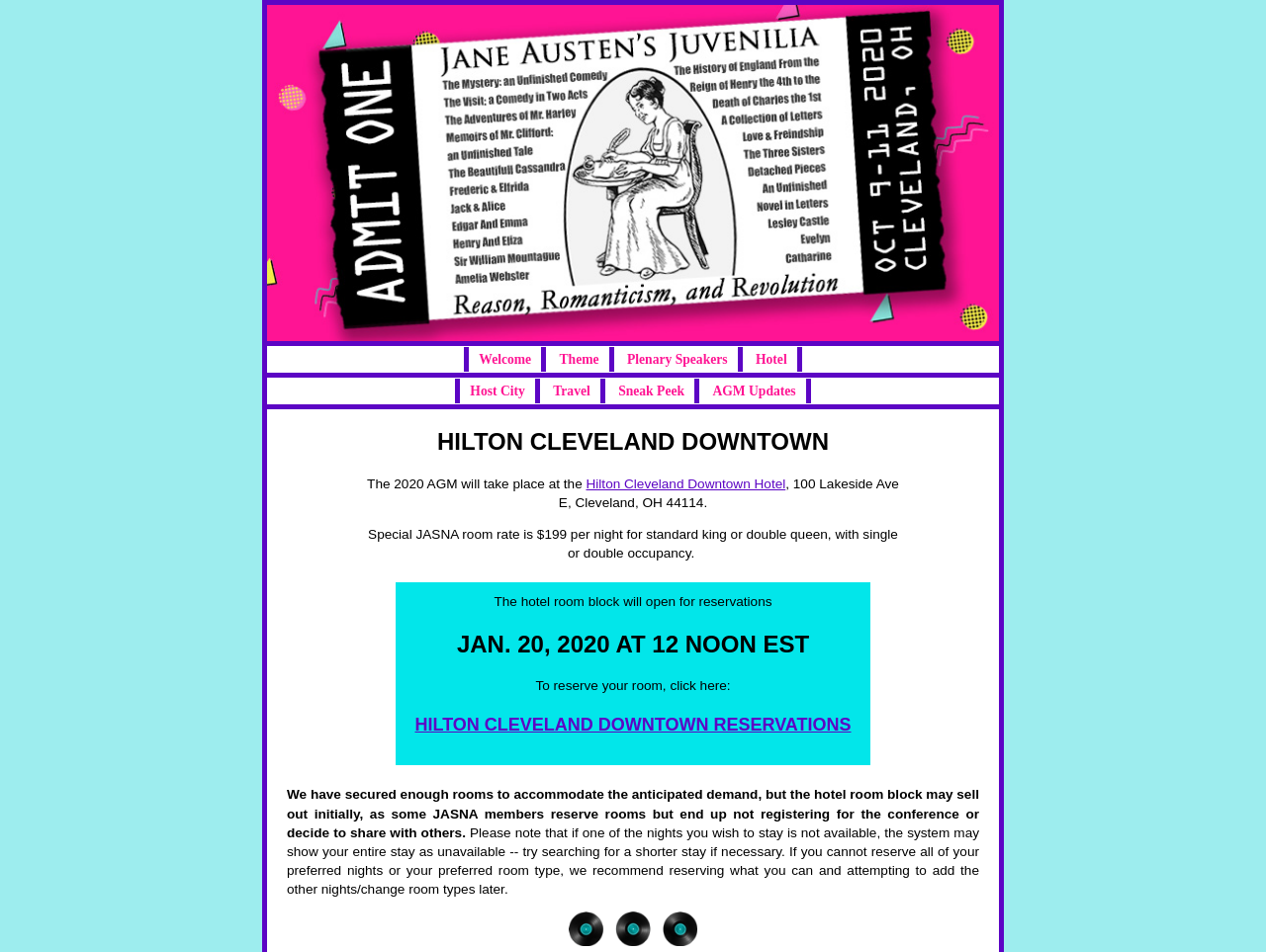Please find the top heading of the webpage and generate its text.

HILTON CLEVELAND DOWNTOWN